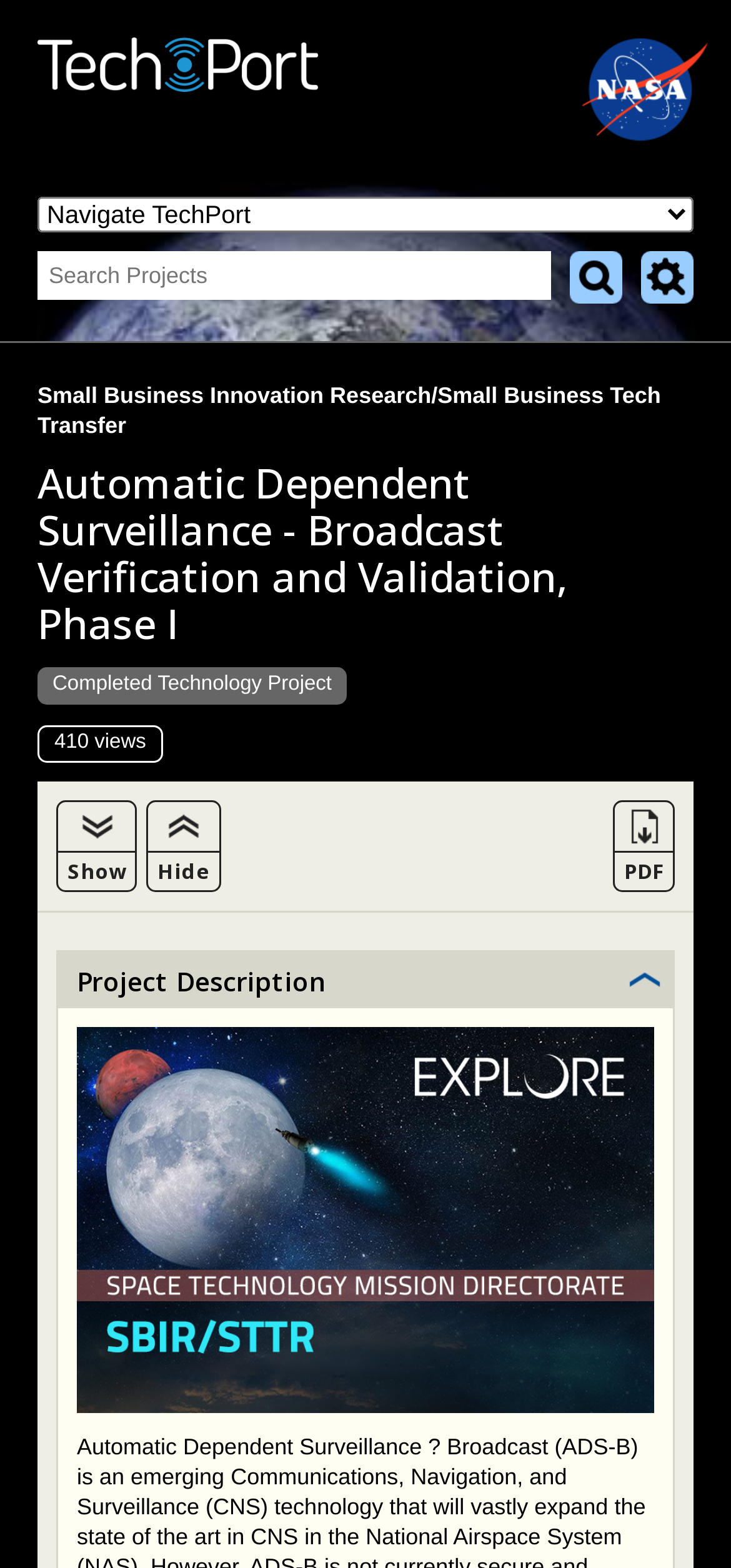Identify the bounding box coordinates of the region I need to click to complete this instruction: "View terms".

None